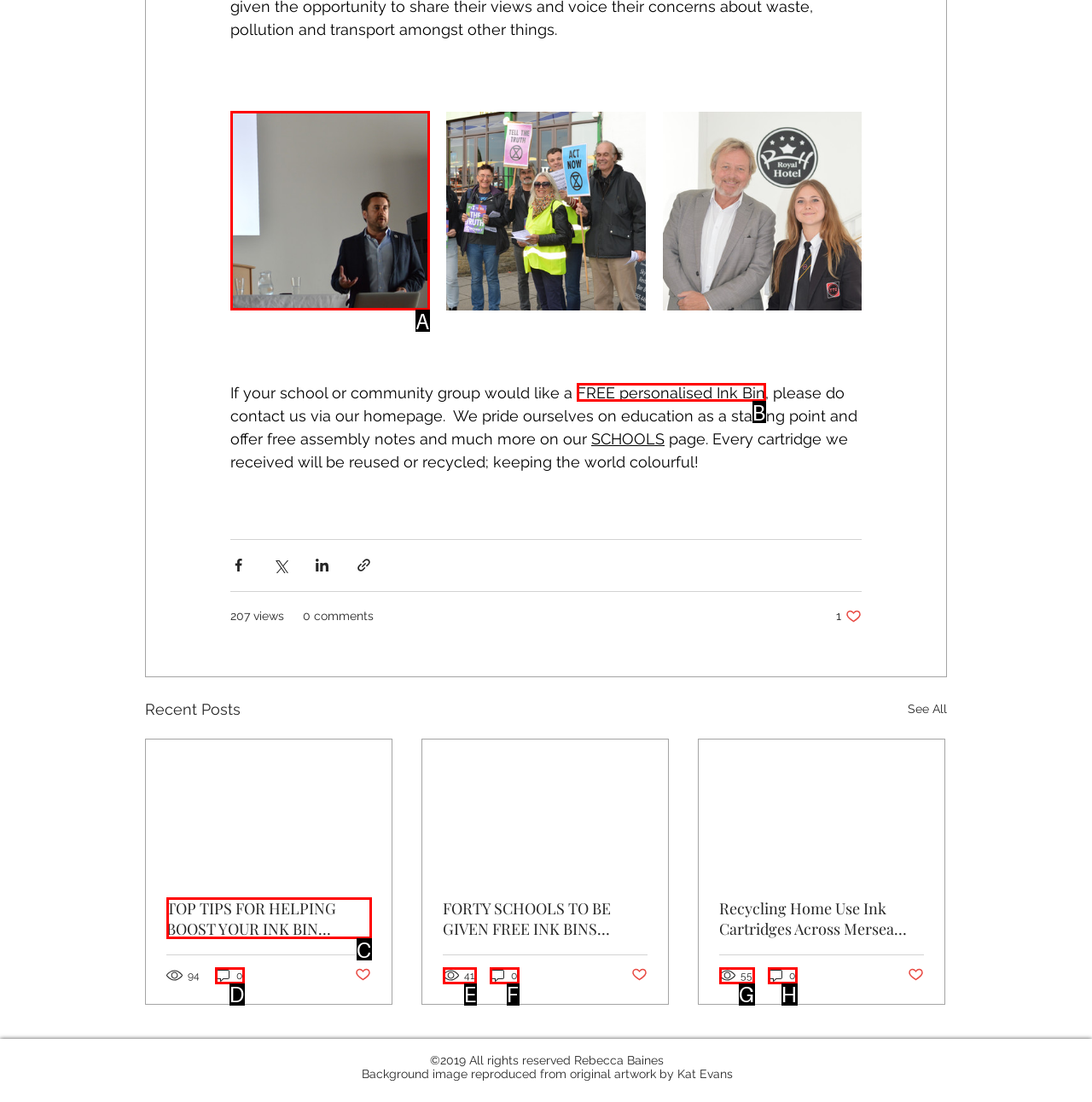Determine which HTML element best fits the description: FREE personalised Ink Bin
Answer directly with the letter of the matching option from the available choices.

B